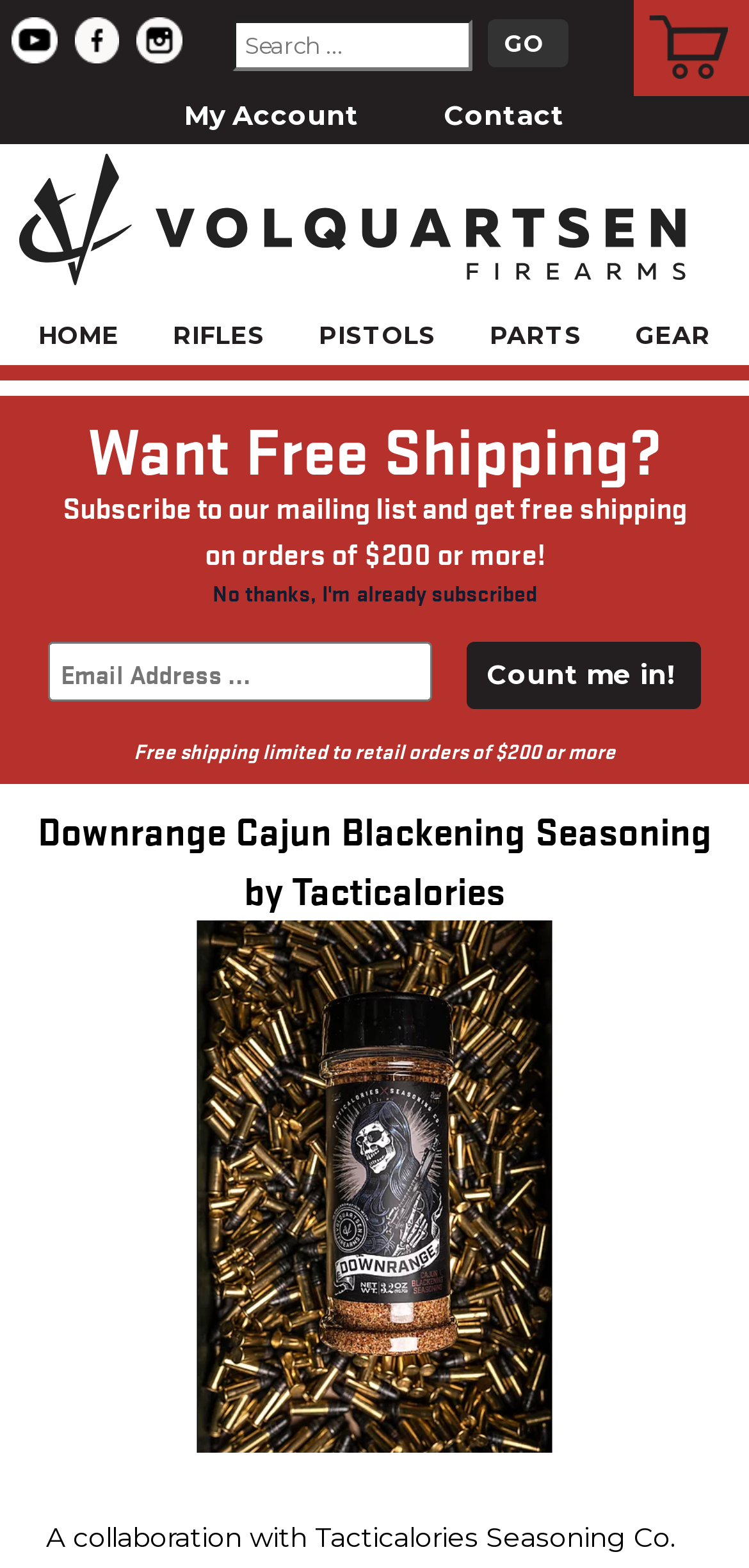For the following element description, predict the bounding box coordinates in the format (top-left x, top-left y, bottom-right x, bottom-right y). All values should be floating point numbers between 0 and 1. Description: Beranda

None